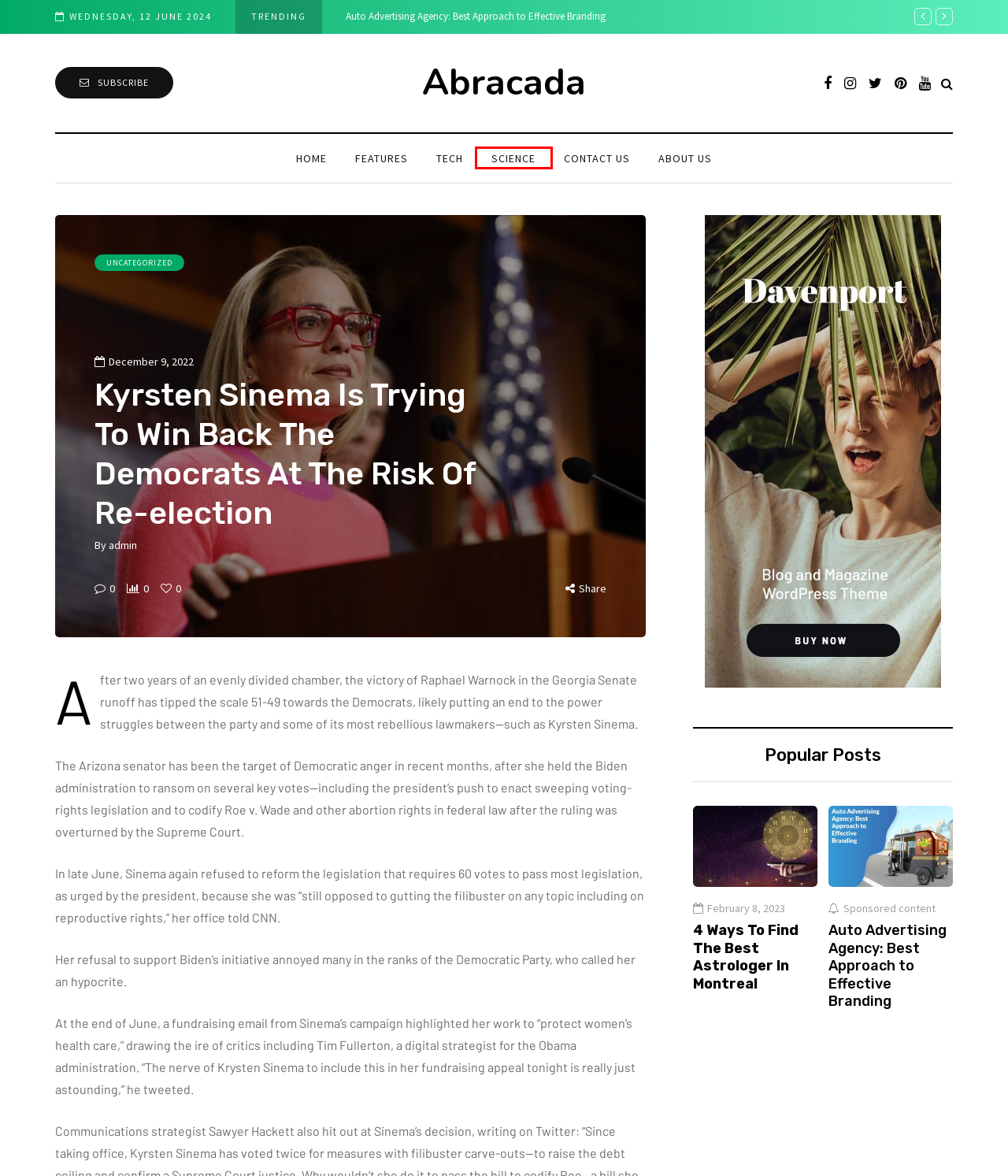Review the screenshot of a webpage containing a red bounding box around an element. Select the description that best matches the new webpage after clicking the highlighted element. The options are:
A. Why Data Science Is a Trend That Is Here to Stay - Abracada
B. Contact us - Abracada
C. admin, Author at Abracada
D. Uncategorized Archives - Abracada
E. Science Archives - Abracada
F. Tech Archives - Abracada
G. Abracada - Performing a Magic Trick
H. About us - Abracada

E